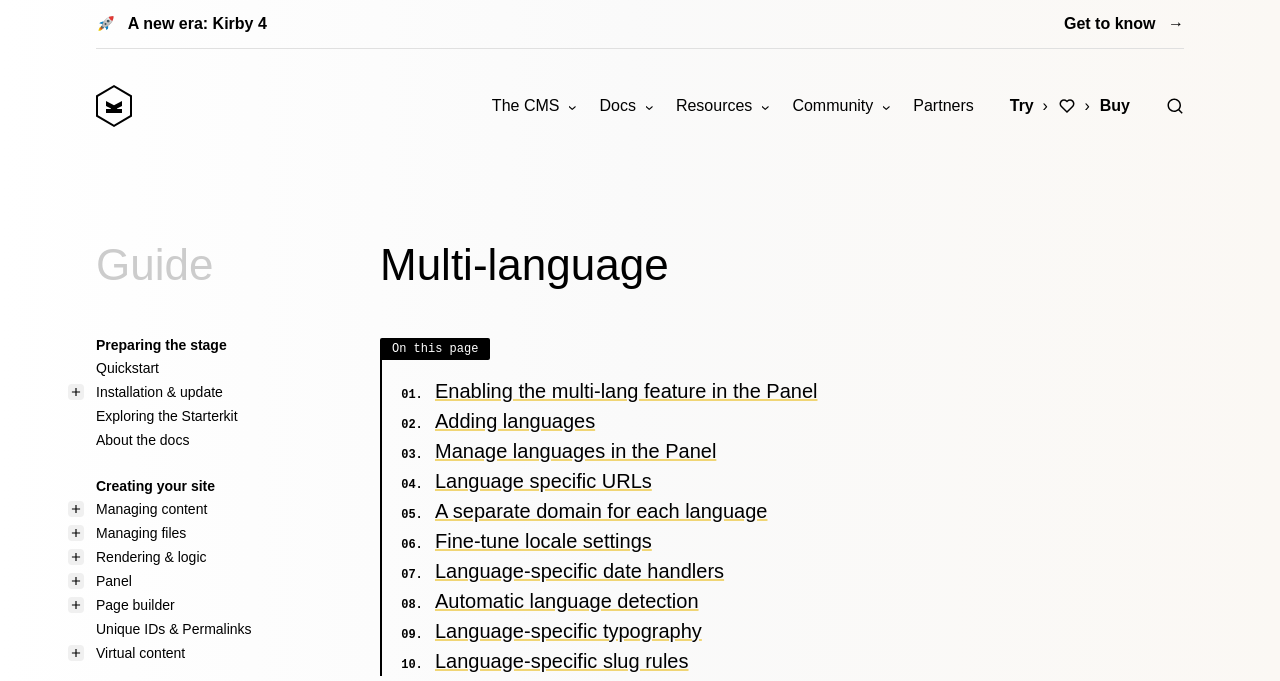Identify the bounding box for the described UI element. Provide the coordinates in (top-left x, top-left y, bottom-right x, bottom-right y) format with values ranging from 0 to 1: Guide

[0.075, 0.352, 0.167, 0.424]